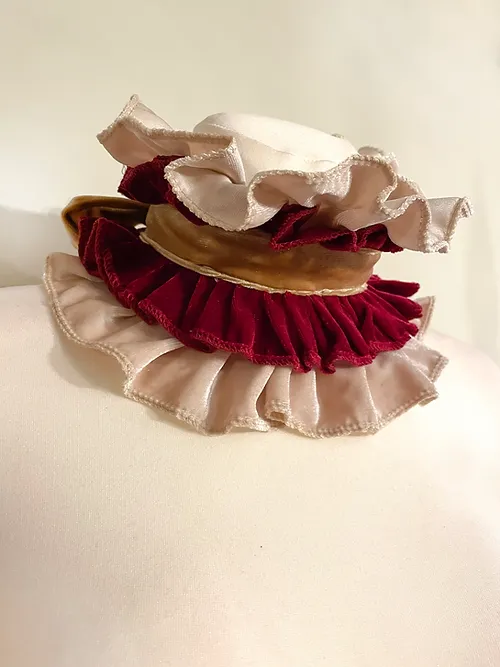Refer to the screenshot and answer the following question in detail:
How does the collar fasten?

According to the caption, the collar 'ties in a bow at the back', which means it fastens with a bow tie at the back of the neck.